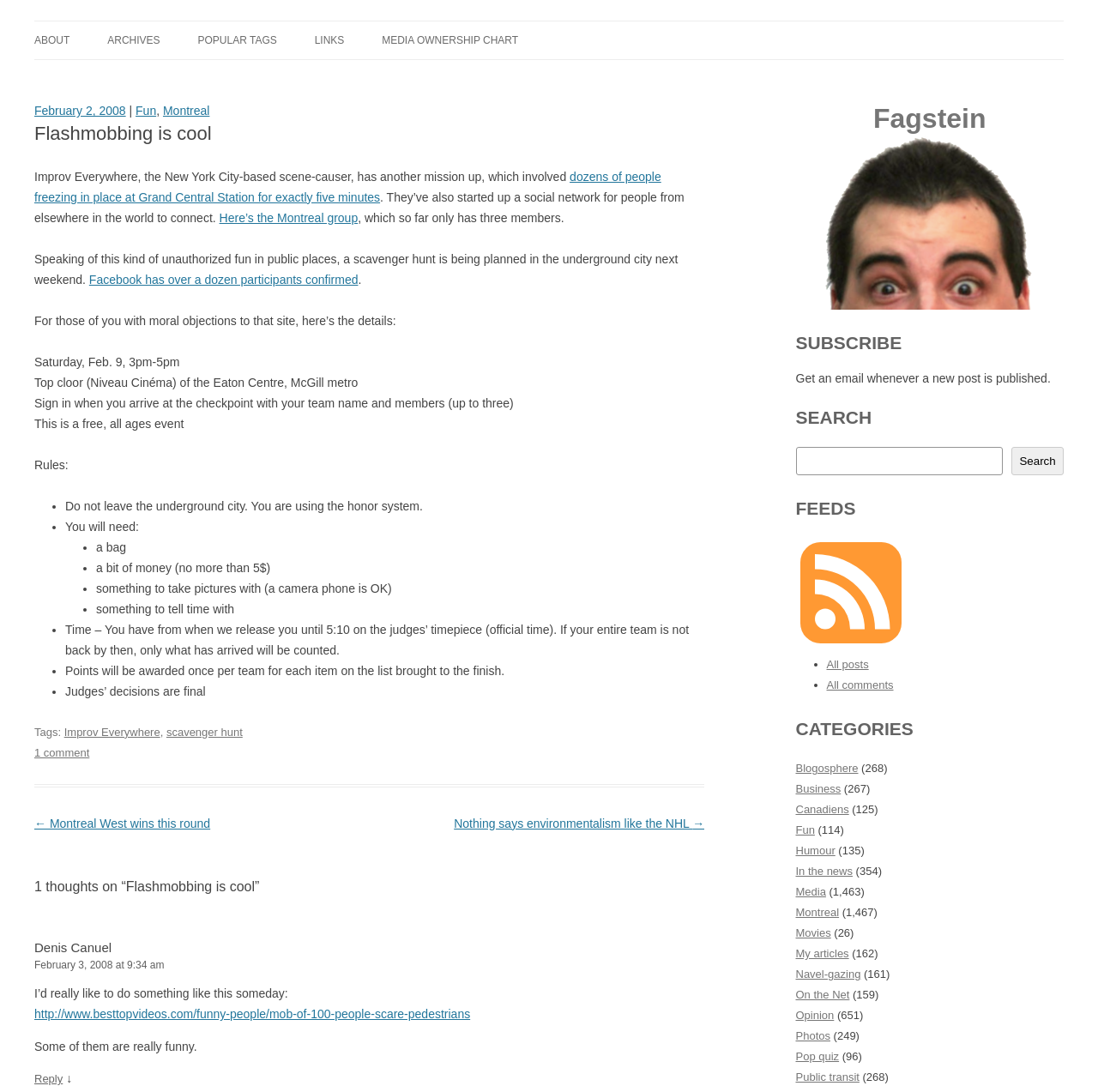Provide a one-word or short-phrase response to the question:
How many members are in the Montreal group?

Three